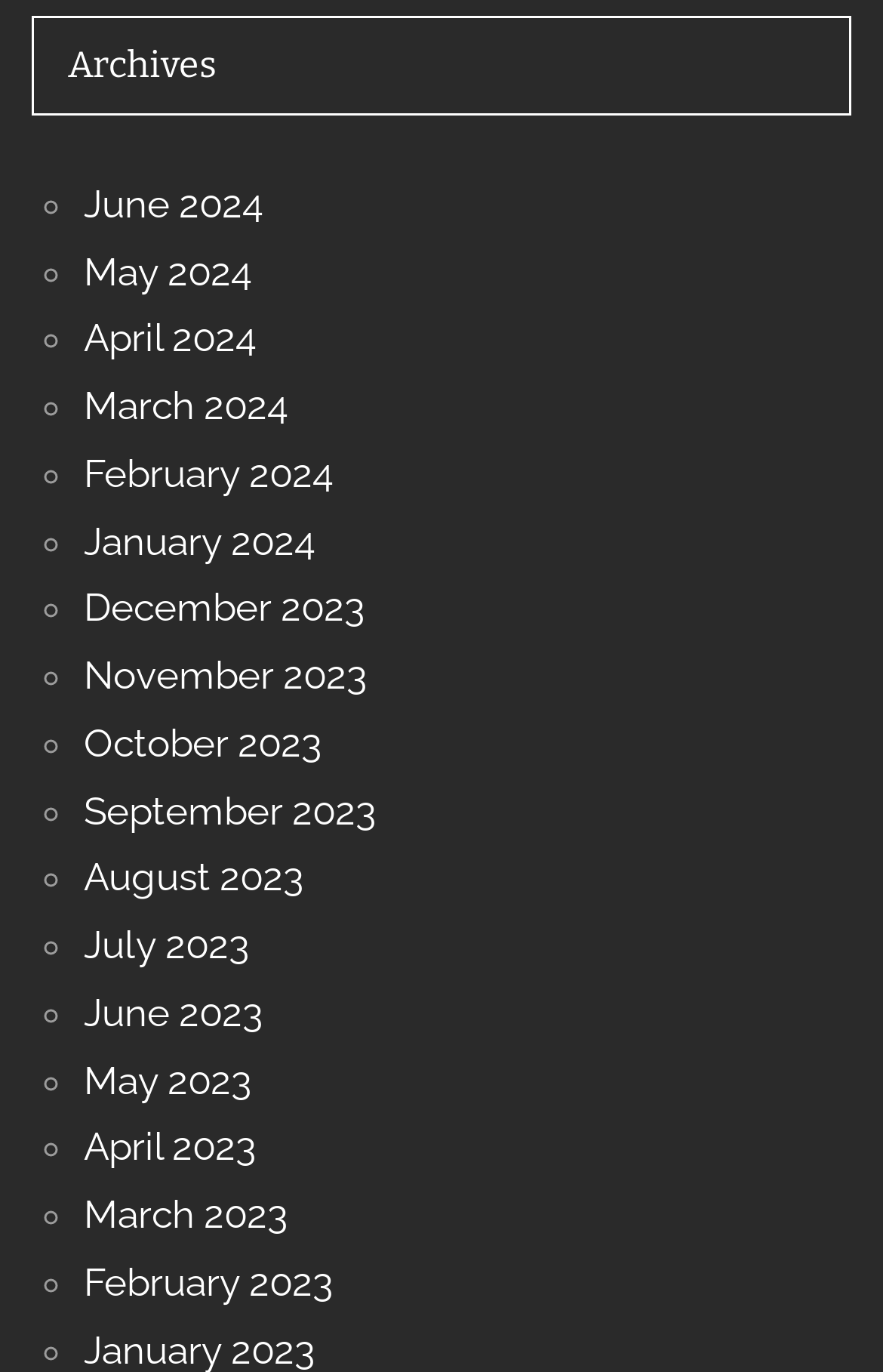Identify the bounding box coordinates of the clickable region required to complete the instruction: "view archives for May 2023". The coordinates should be given as four float numbers within the range of 0 and 1, i.e., [left, top, right, bottom].

[0.095, 0.77, 0.284, 0.803]